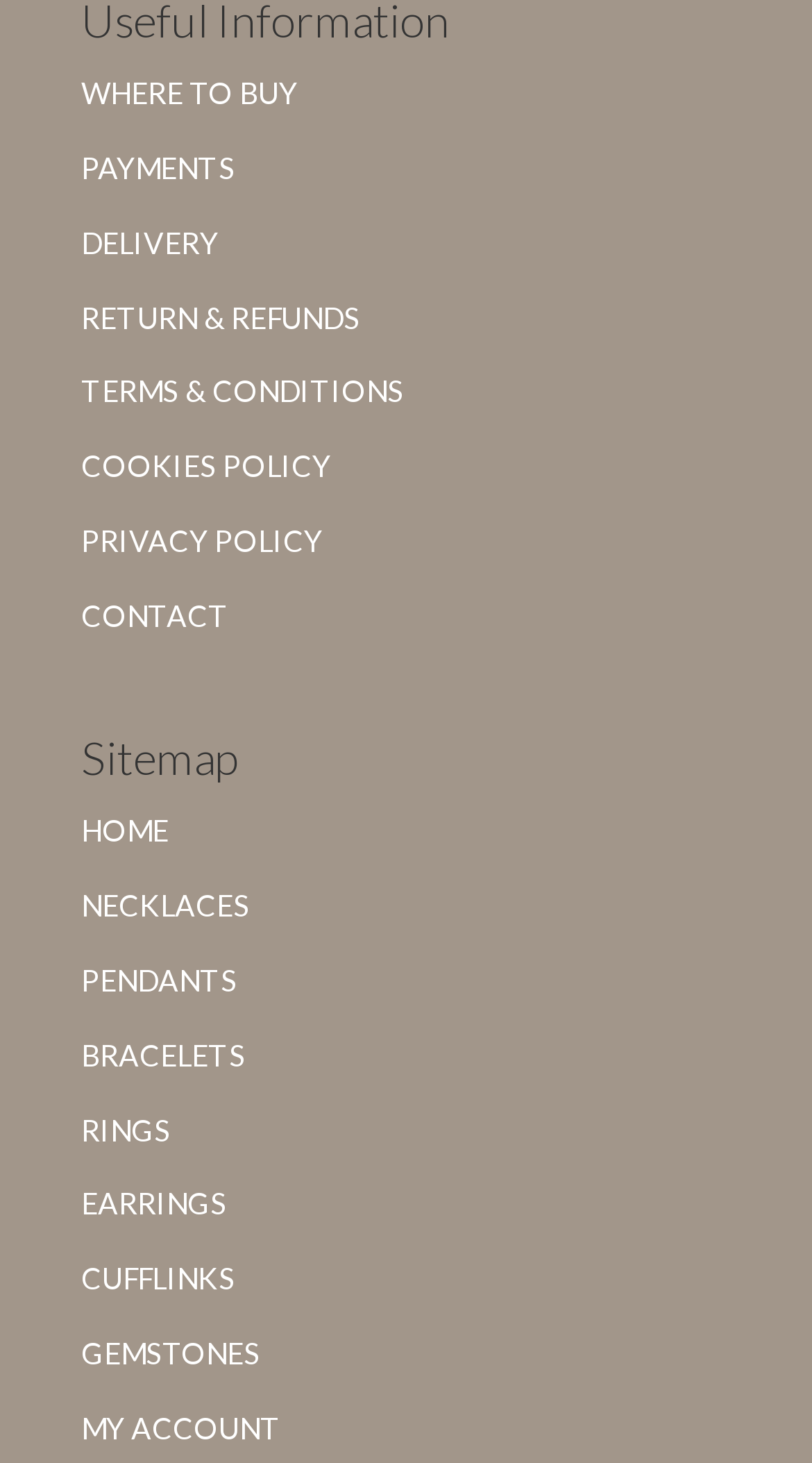Find the bounding box coordinates of the clickable area that will achieve the following instruction: "access my account".

[0.1, 0.964, 0.346, 0.988]